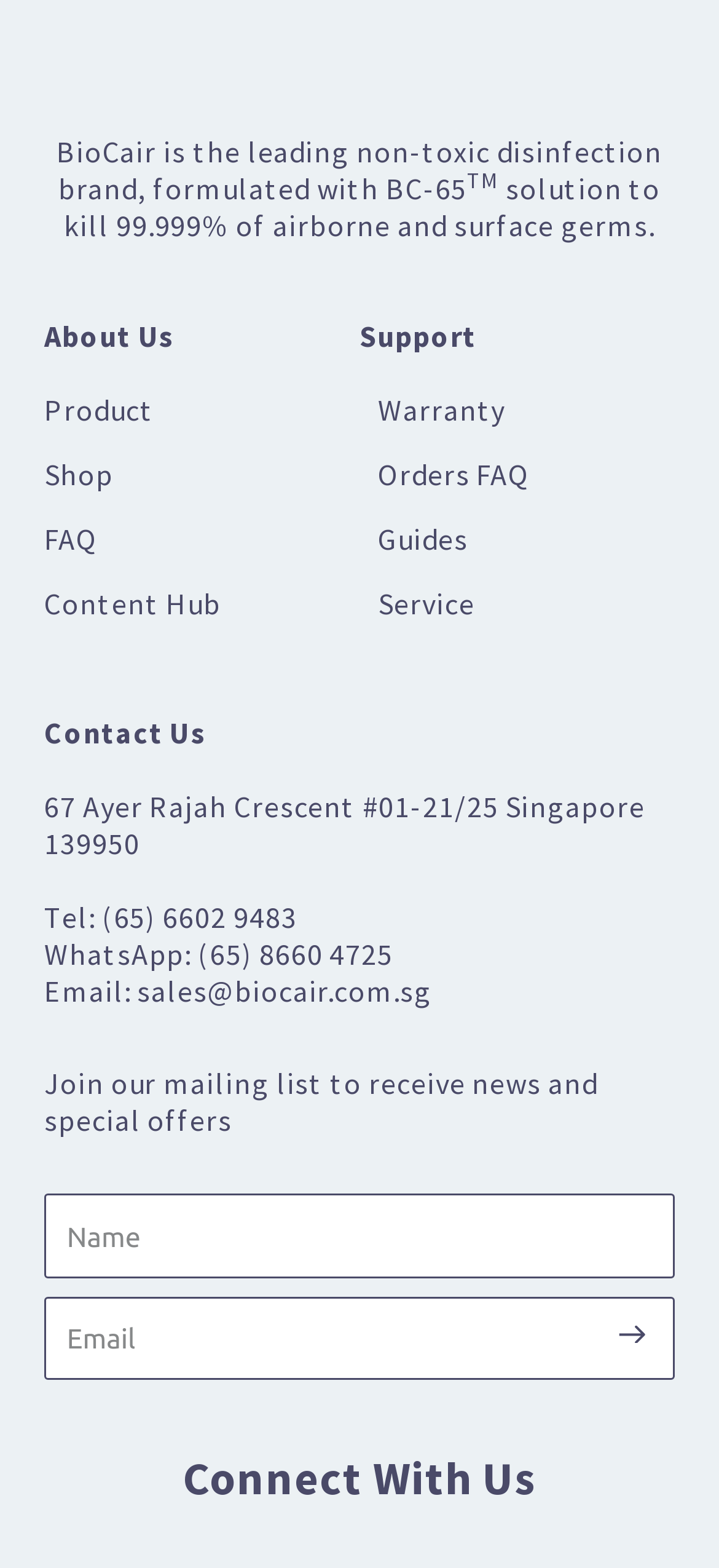Determine the bounding box coordinates of the clickable element to complete this instruction: "Click on Contact Us". Provide the coordinates in the format of four float numbers between 0 and 1, [left, top, right, bottom].

[0.062, 0.456, 0.288, 0.479]